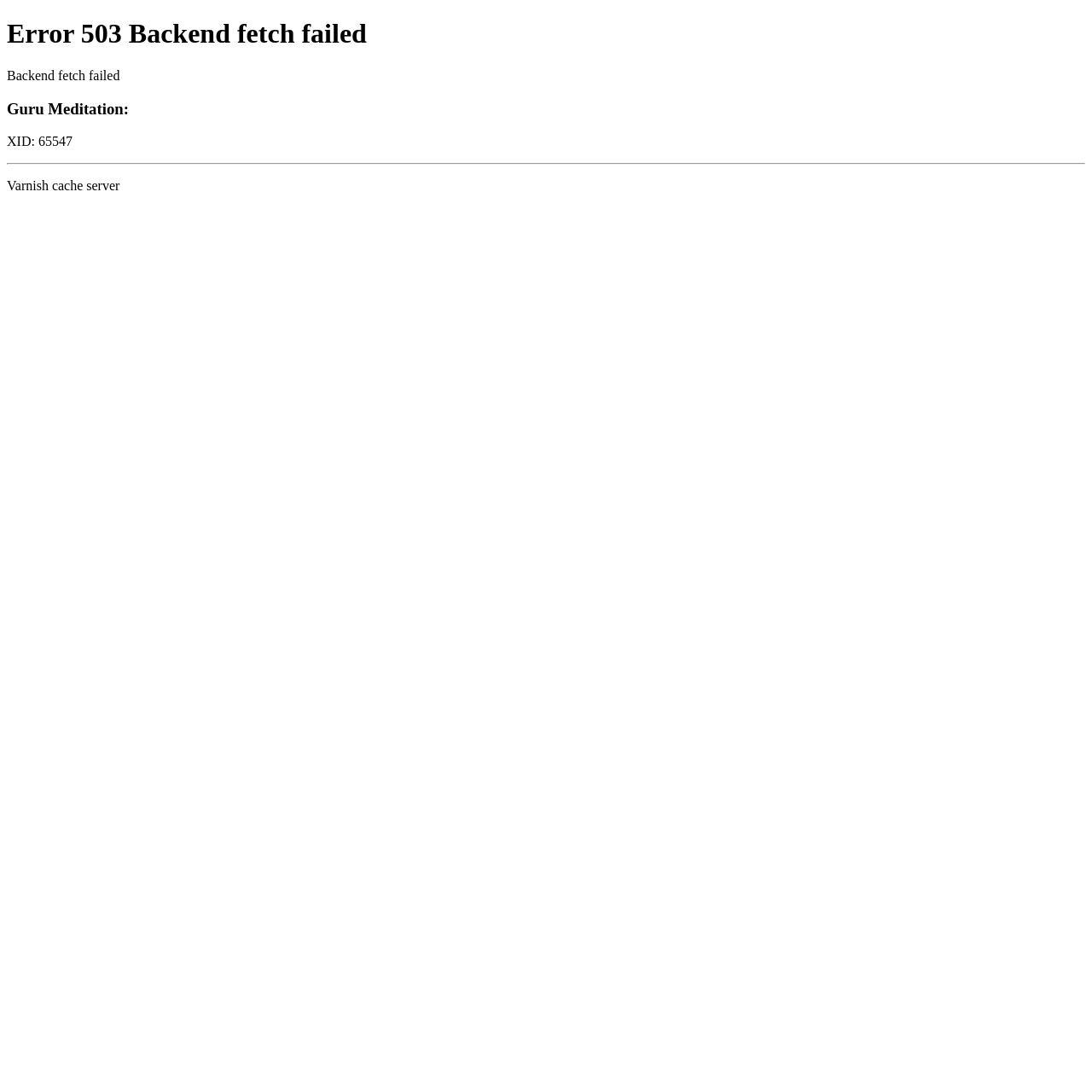Identify the text that serves as the heading for the webpage and generate it.

Error 503 Backend fetch failed